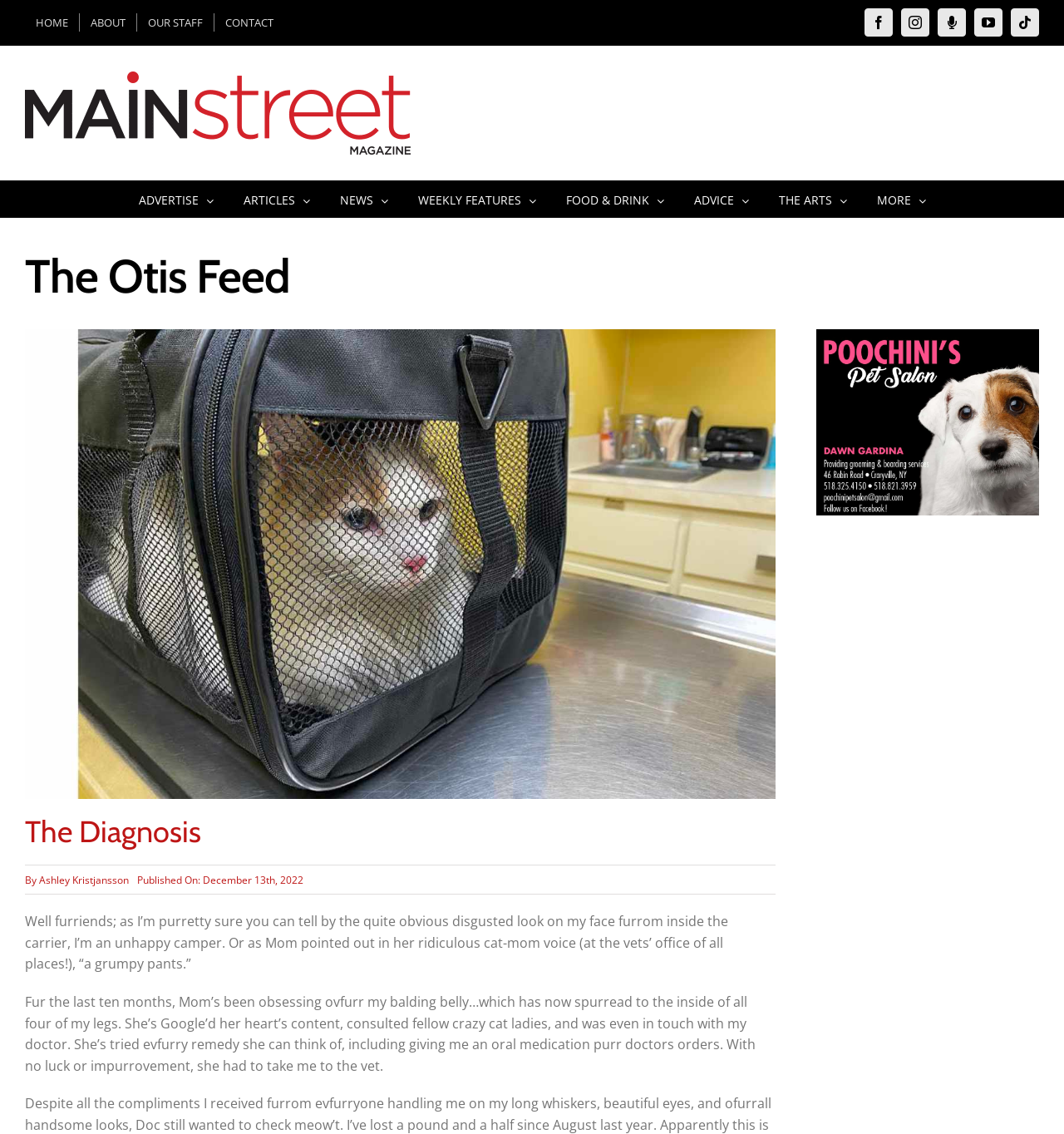Determine the bounding box for the HTML element described here: "FOOD & DRINK". The coordinates should be given as [left, top, right, bottom] with each number being a float between 0 and 1.

[0.532, 0.16, 0.624, 0.191]